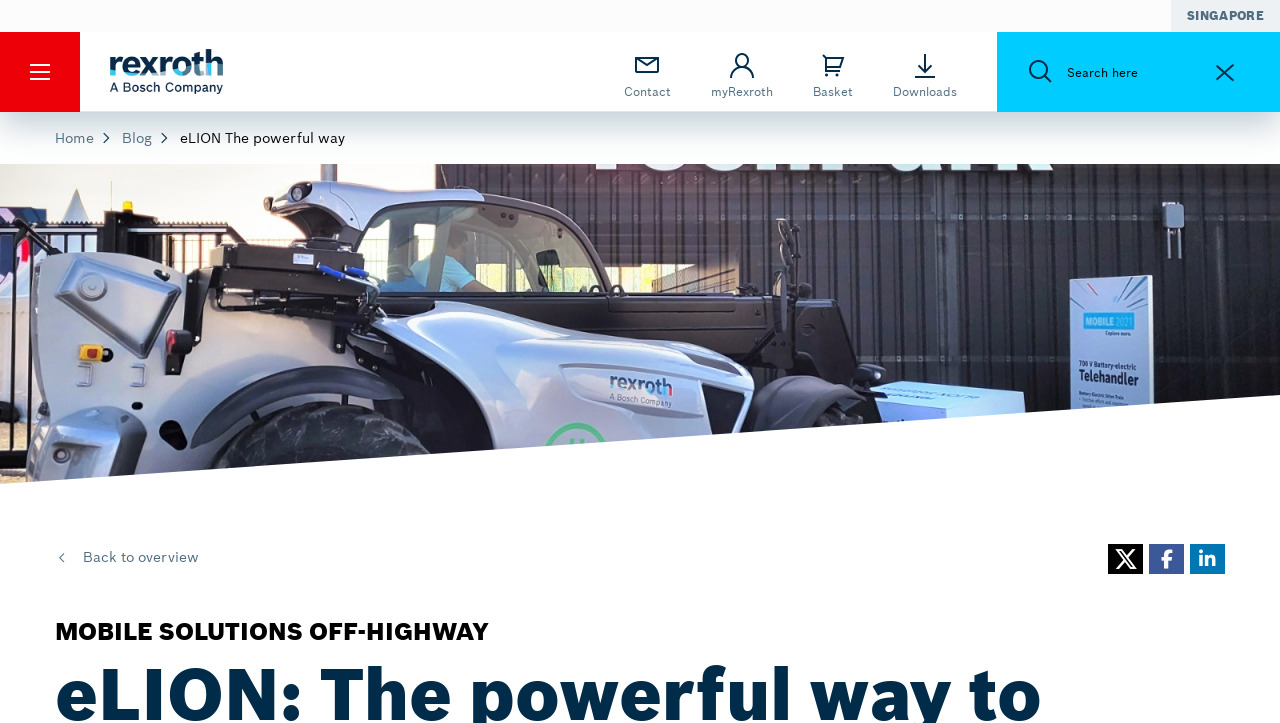Please identify the bounding box coordinates of the clickable region that I should interact with to perform the following instruction: "Share on Twitter". The coordinates should be expressed as four float numbers between 0 and 1, i.e., [left, top, right, bottom].

[0.866, 0.752, 0.893, 0.794]